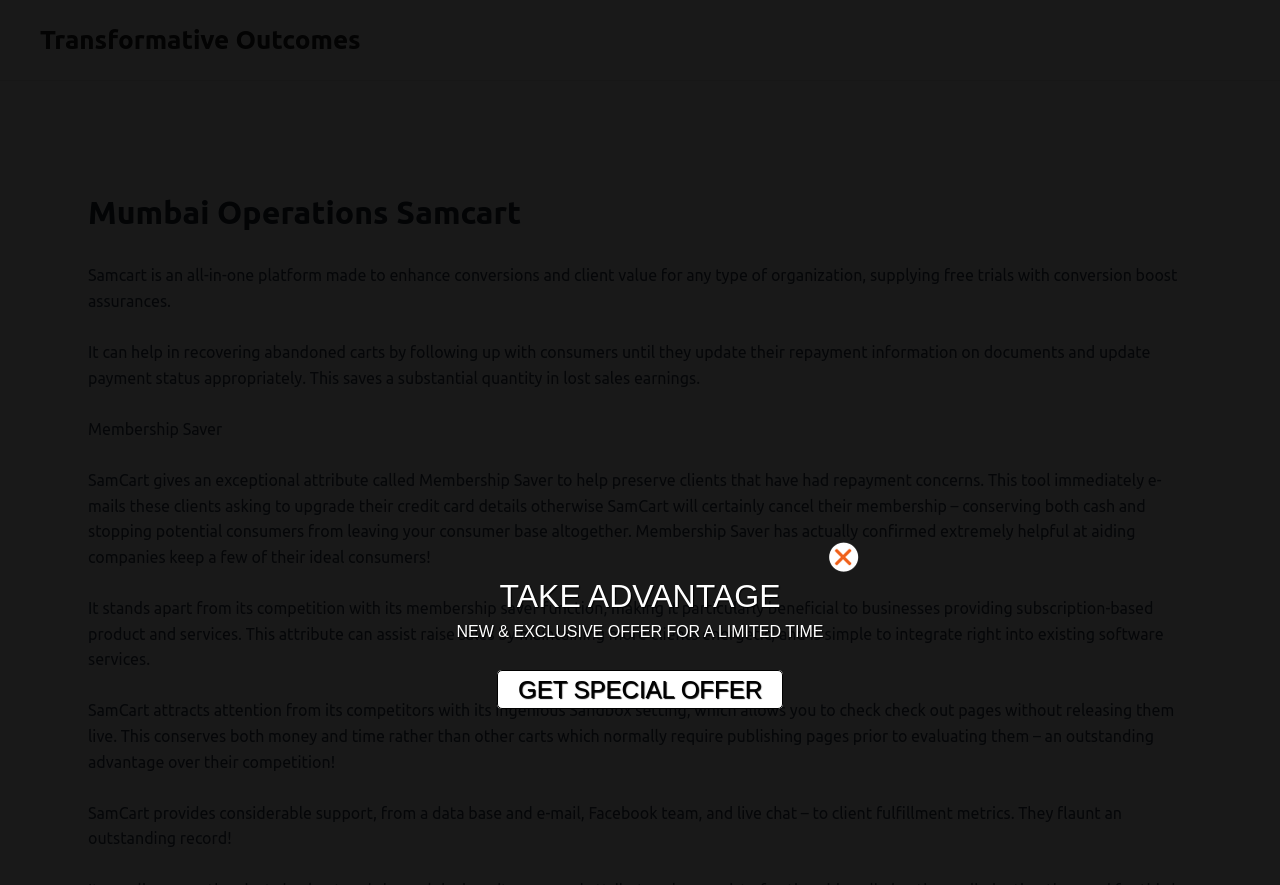Identify the bounding box coordinates for the UI element described as follows: Transformative Outcomes. Use the format (top-left x, top-left y, bottom-right x, bottom-right y) and ensure all values are floating point numbers between 0 and 1.

[0.031, 0.029, 0.282, 0.061]